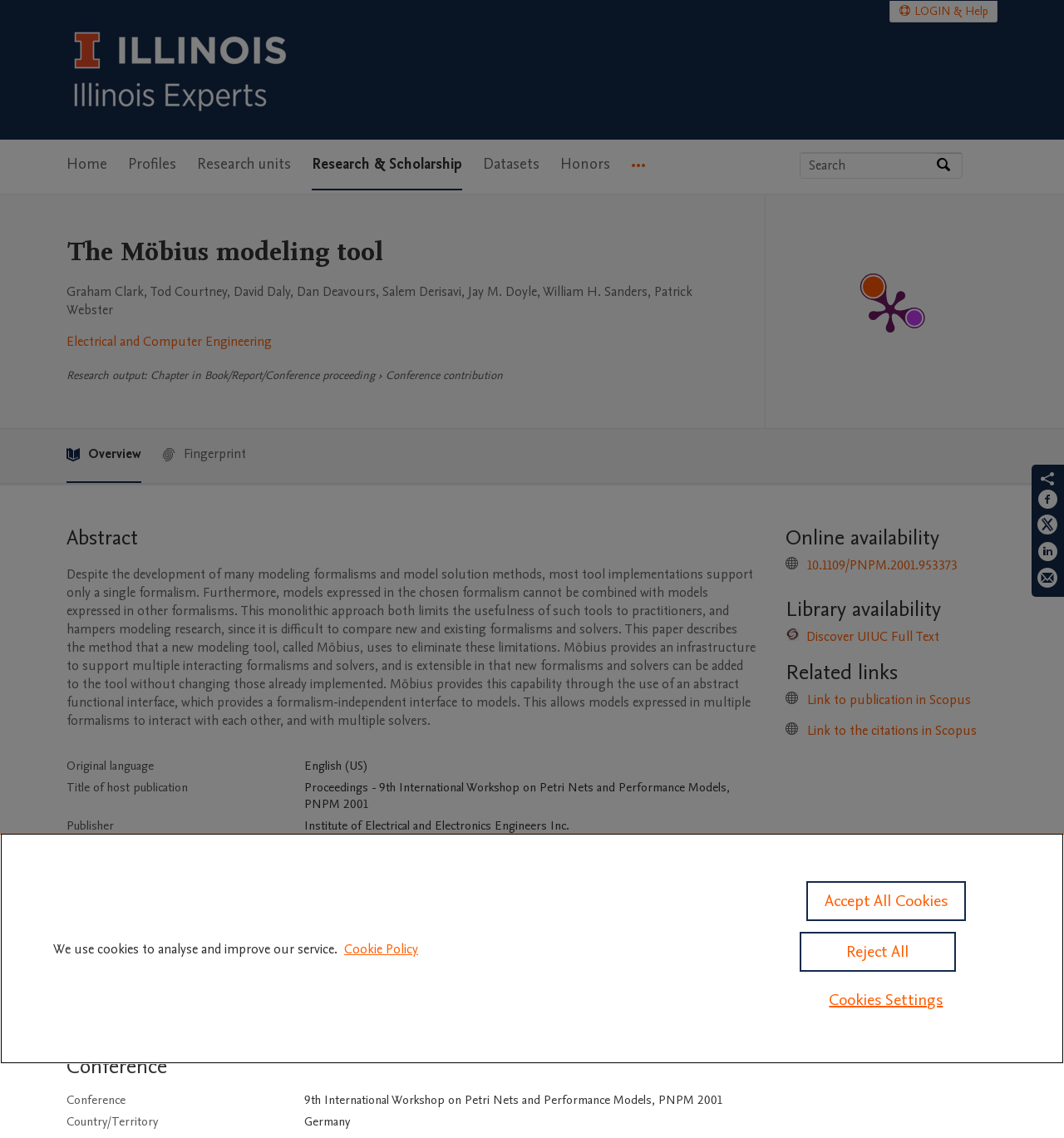Provide the bounding box coordinates of the UI element that matches the description: "Link to publication in Scopus".

[0.759, 0.607, 0.913, 0.623]